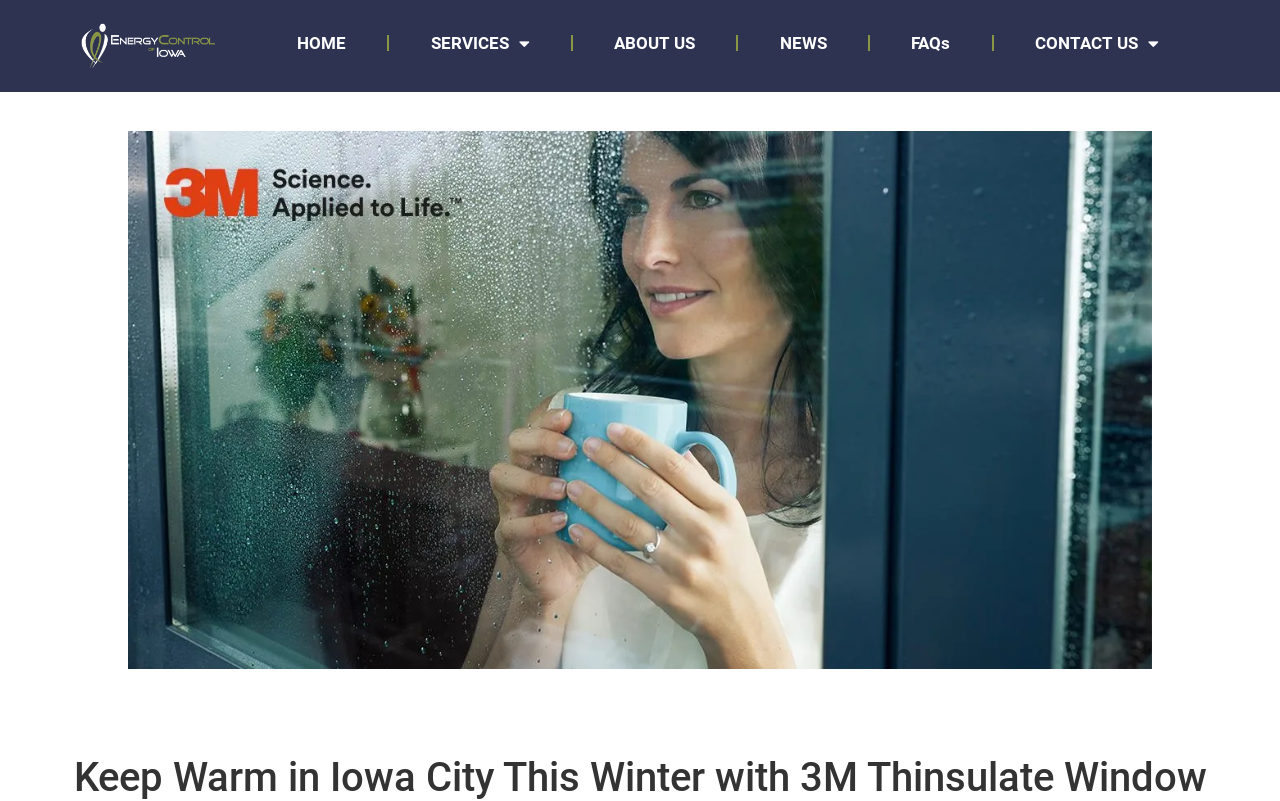Please respond to the question using a single word or phrase:
What is the main image about?

3M Thinsulate Window Film